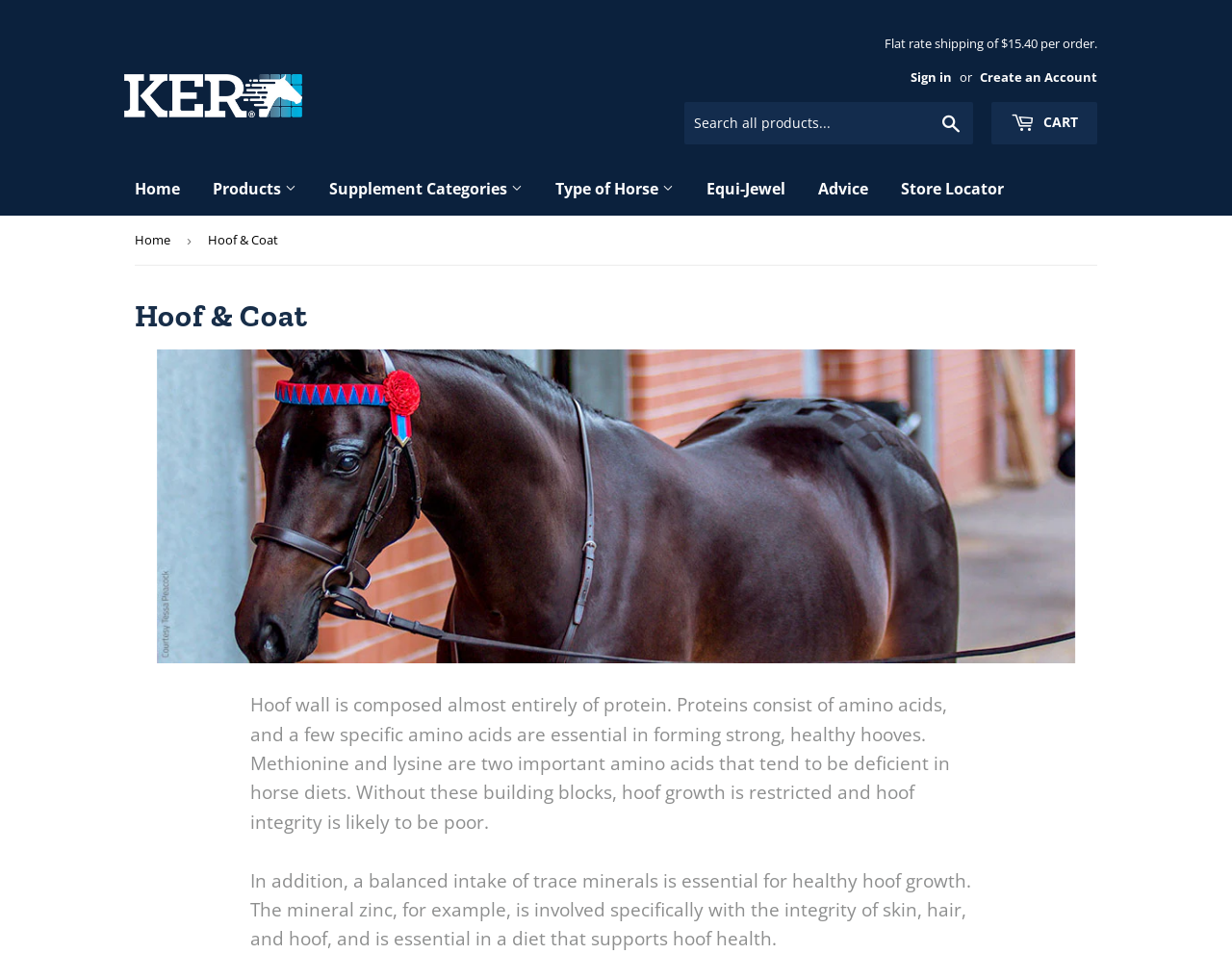Determine the bounding box coordinates of the section I need to click to execute the following instruction: "View cart". Provide the coordinates as four float numbers between 0 and 1, i.e., [left, top, right, bottom].

[0.805, 0.104, 0.891, 0.147]